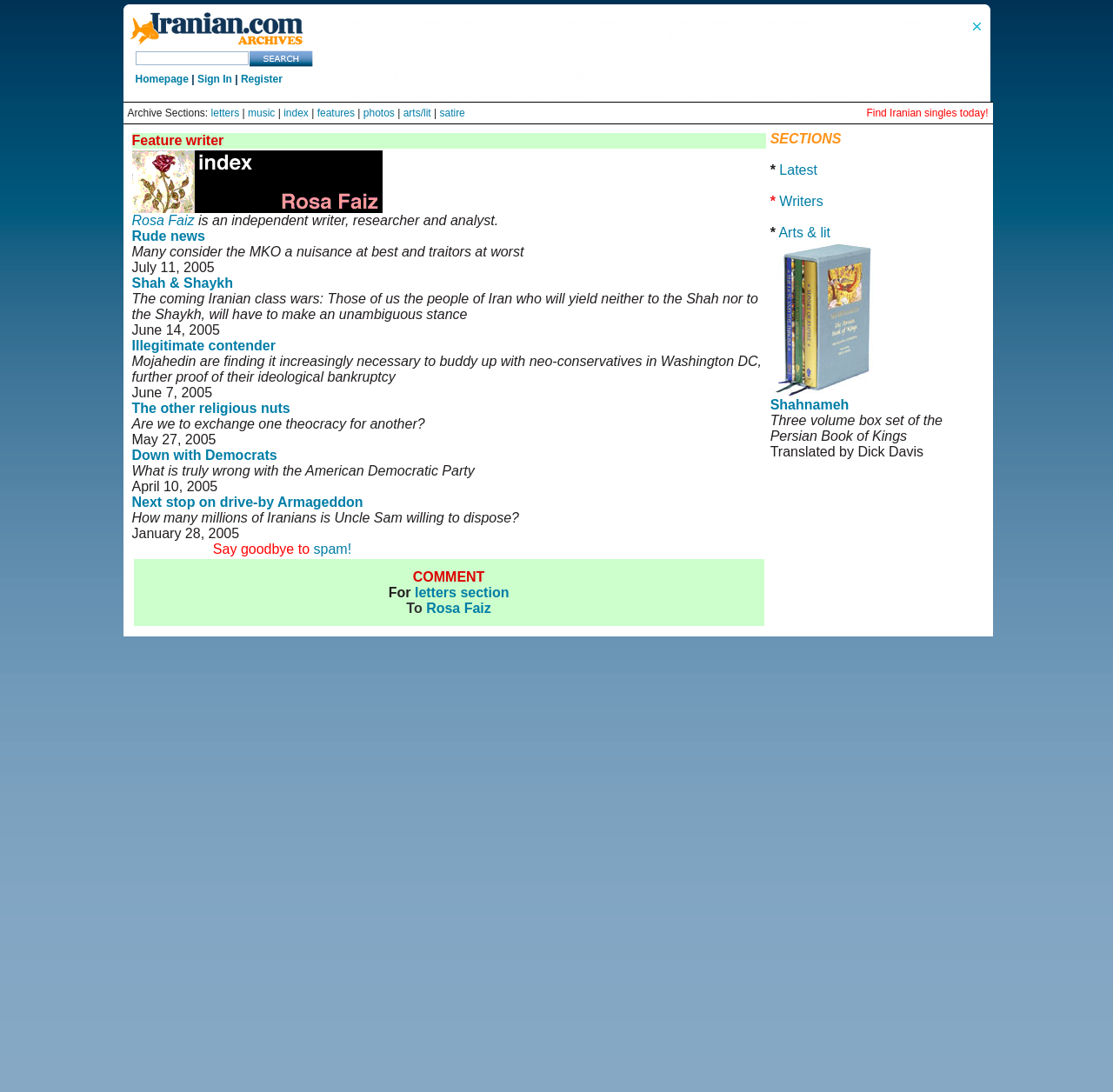Specify the bounding box coordinates of the element's area that should be clicked to execute the given instruction: "Click the 'Search' button". The coordinates should be four float numbers between 0 and 1, i.e., [left, top, right, bottom].

[0.224, 0.046, 0.281, 0.061]